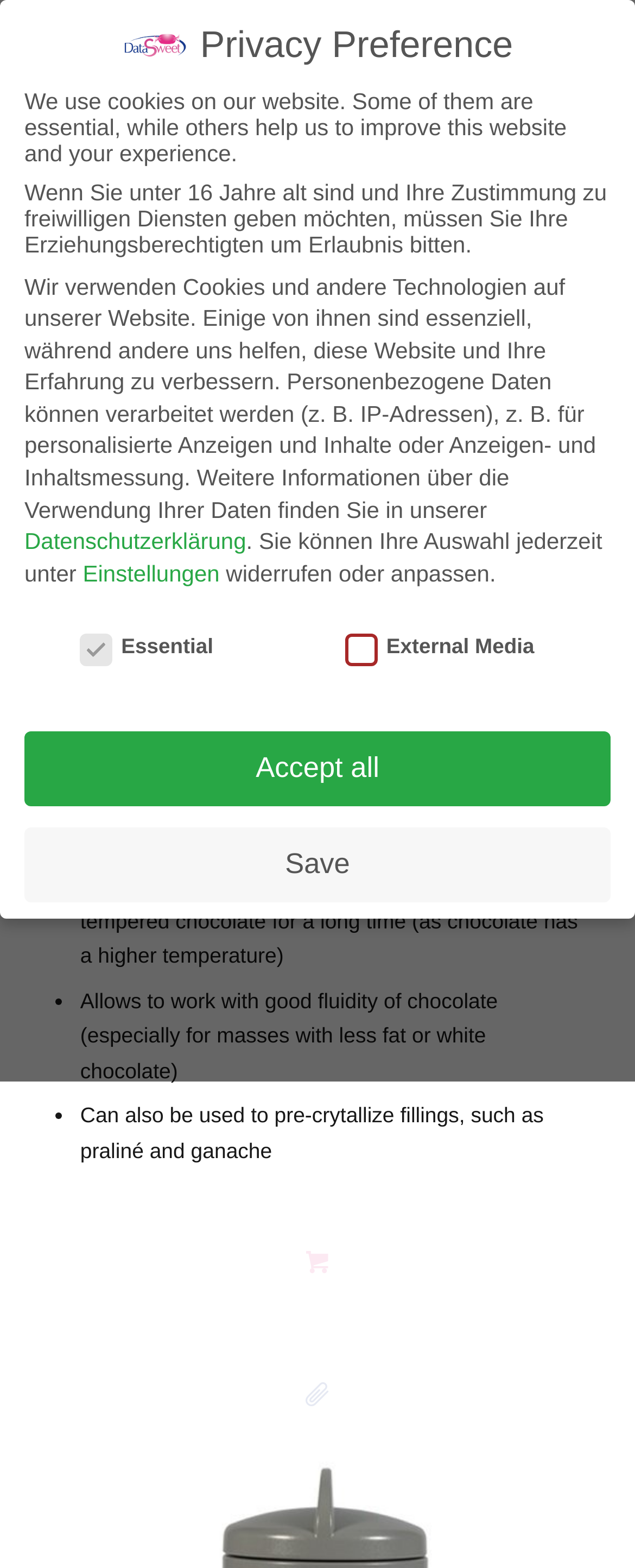Detail the webpage's structure and highlights in your description.

The webpage is titled "MAGIC Temper - DataSweet Online GmbH" and appears to be a product page for a chocolate tempering device. At the top of the page, there is a layout table with a logo image and two menu items, "Suche" and "Menü", positioned on the right side. Below this, there is a breadcrumb navigation section with links to "Startseite", "Onlineshops", "Laborzubehör", and "Labormaschinen".

The main content of the page is divided into two sections. The first section is dedicated to the product description, which is headed by the title "MAGIC Temper" and includes a subtitle "Ref: MT-DS". The product description is a lengthy text that explains the benefits of using the MAGIC Temper device, including its ability to perfectly pre-crystallize chocolate without classic tempering. The text is accompanied by a list of benefits, marked with bullet points, which include ease of use, small quantity preparation, and avoidance of cleaning after tempering.

The second section of the page is related to privacy preferences and is headed by the title "Privacy Preference". This section includes a brief introduction to the use of cookies on the website and provides options for users to customize their privacy settings. There are three buttons at the bottom of this section: "Accept all", "Save", and "Individual Privacy Preferences". Additionally, there are links to "Cookie Details", "Privacy Policy", and "Imprint" pages.

Throughout the page, there are several links and buttons, some of which are hidden or disabled. The overall layout of the page is clean and organized, with clear headings and concise text.